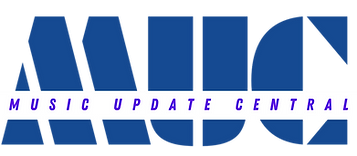What is the full text beneath the 'MUC' acronym?
Answer briefly with a single word or phrase based on the image.

MUSIC UPDATE CENTRAL